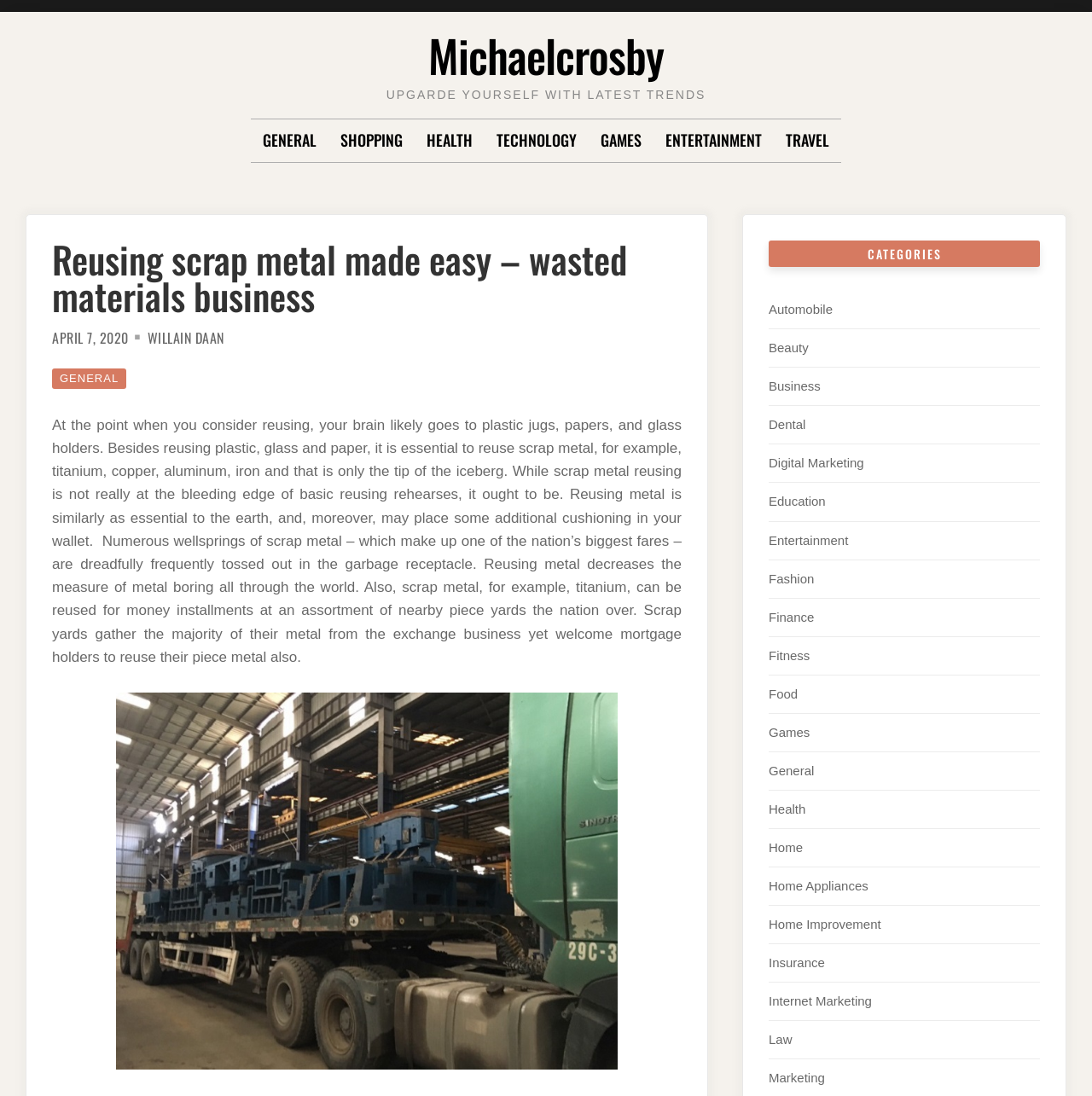Who is the author of the article?
Give a detailed explanation using the information visible in the image.

The author's name is mentioned in the article, specifically in the section with the heading 'Reusing scrap metal made easy – wasted materials business', where it says 'WILLAIN DAAN'.